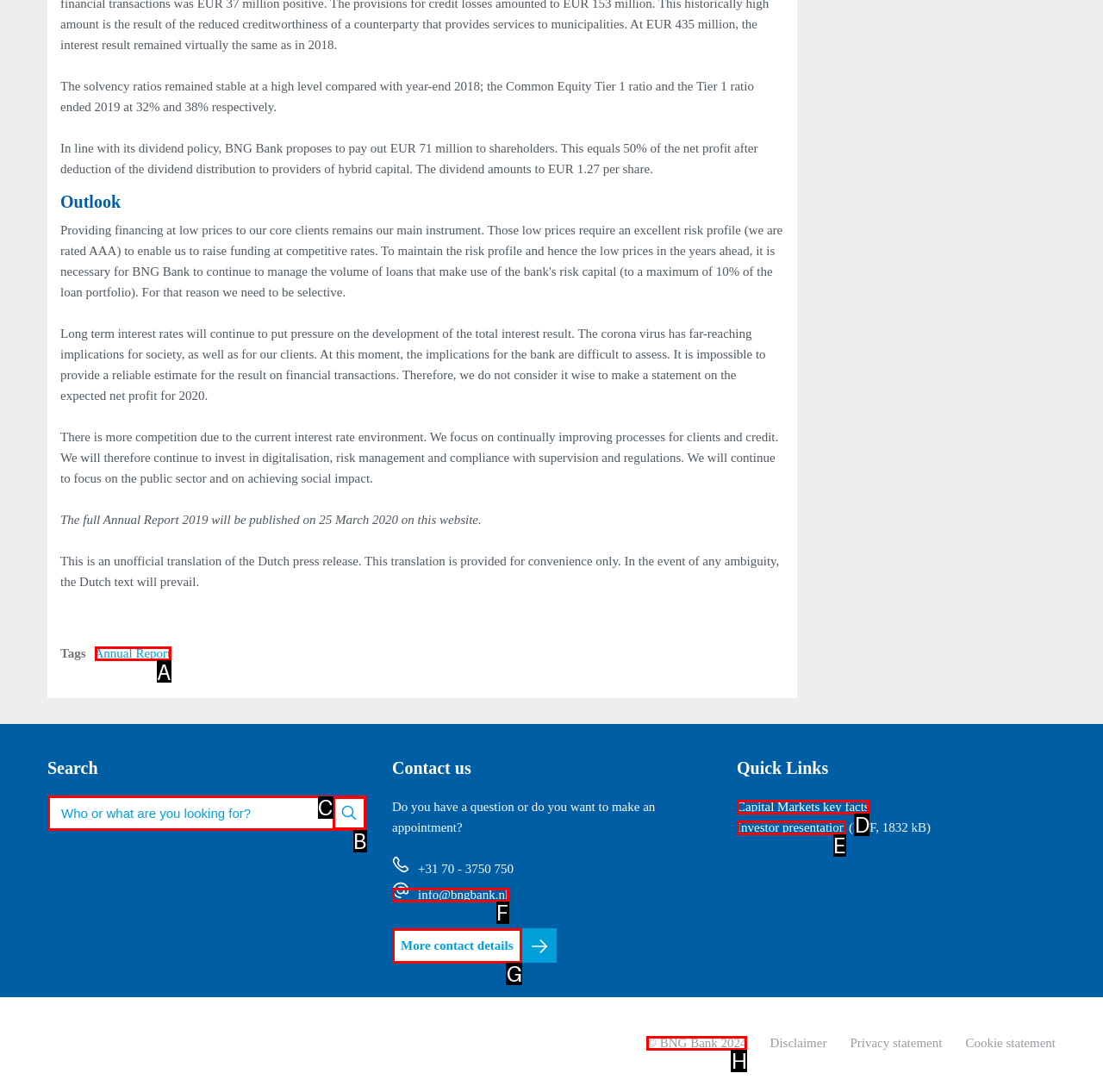Select the HTML element to finish the task: Click on Annual Report Reply with the letter of the correct option.

A